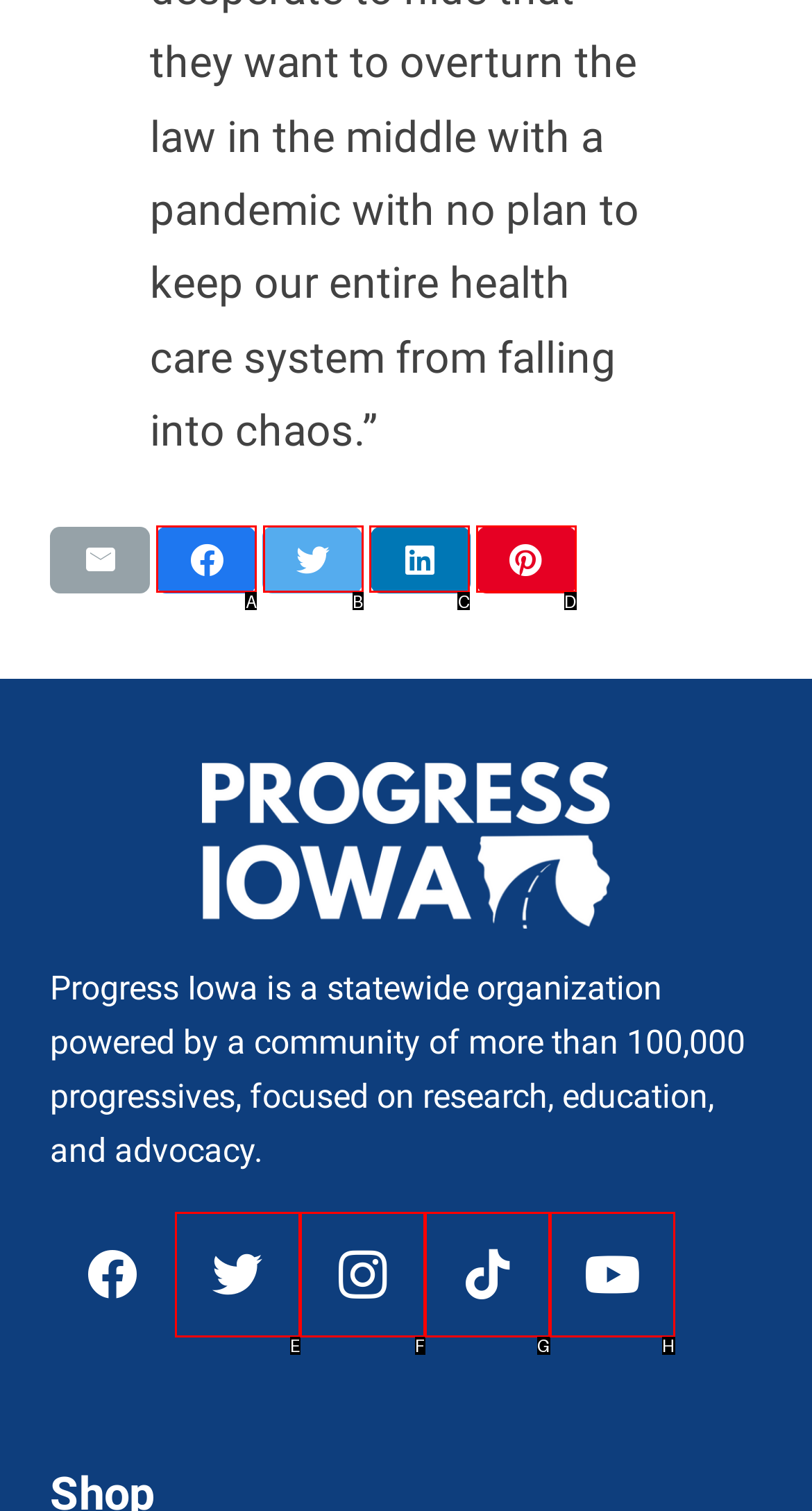Which HTML element matches the description: 2011年12月大学英语六级真题听力短对话(8) the best? Answer directly with the letter of the chosen option.

None